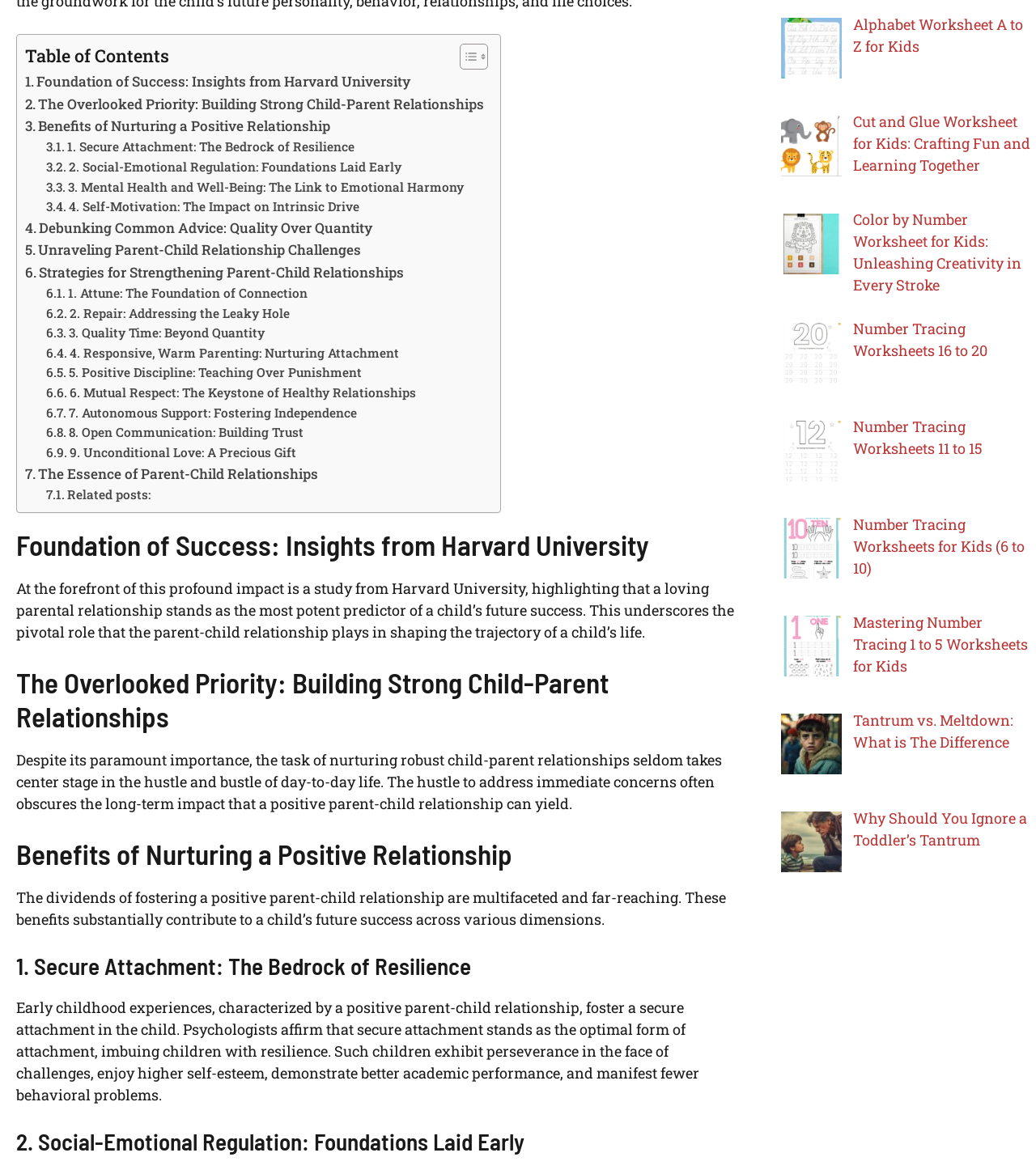Determine the bounding box coordinates for the HTML element mentioned in the following description: "Related posts:". The coordinates should be a list of four floats ranging from 0 to 1, represented as [left, top, right, bottom].

[0.044, 0.413, 0.145, 0.43]